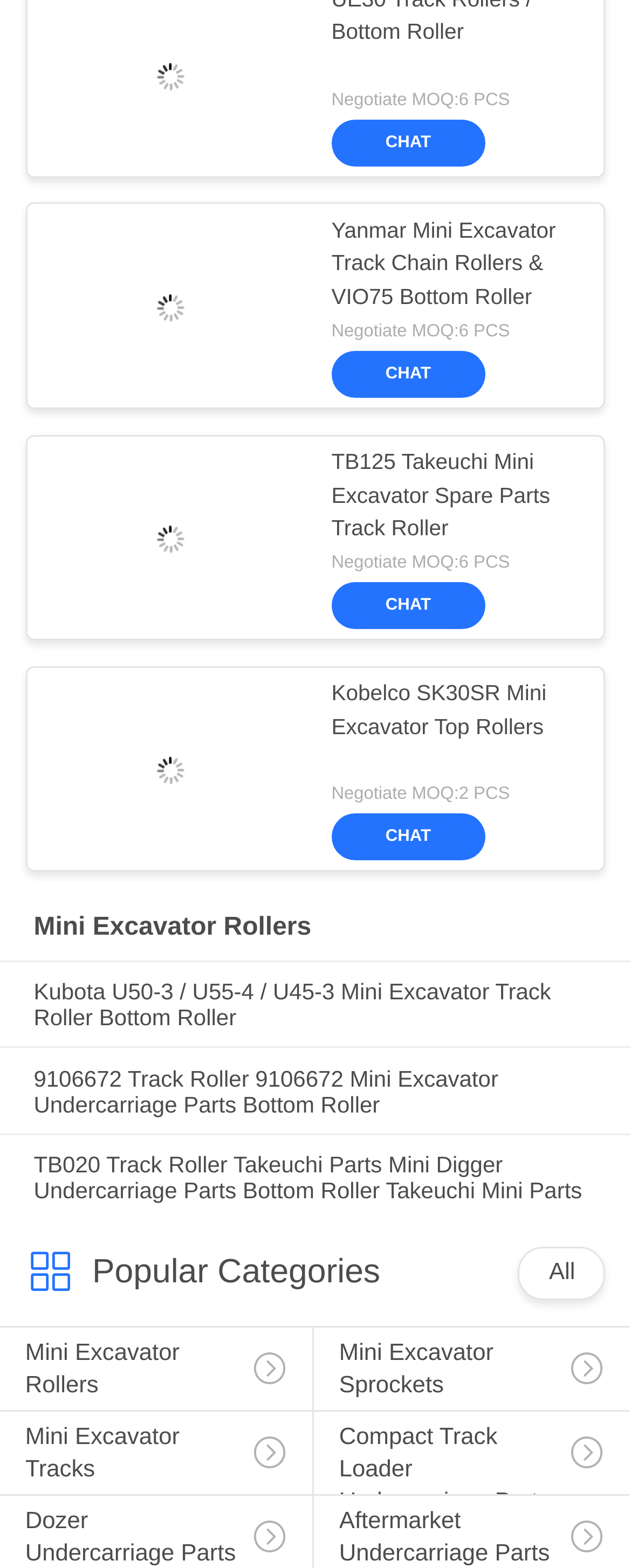Provide your answer to the question using just one word or phrase: What is the vertical position of the image 'UE30 Track Rollers / Bottom Roller' relative to the image 'Yanmar Mini Excavator Track Chain Rollers & VIO75 Bottom Roller'?

Above